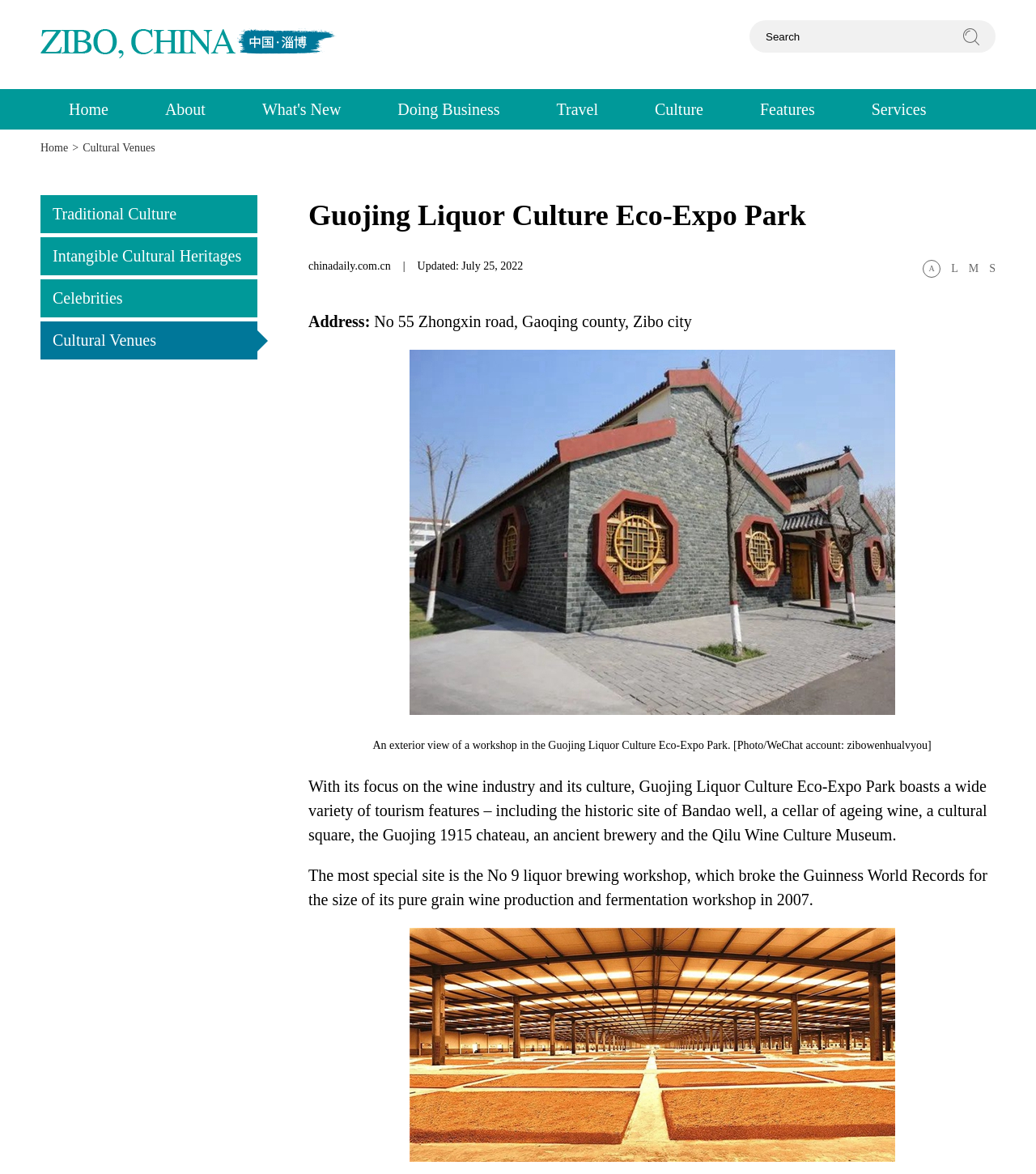Please identify the bounding box coordinates of the clickable element to fulfill the following instruction: "Search". The coordinates should be four float numbers between 0 and 1, i.e., [left, top, right, bottom].

[0.723, 0.017, 0.916, 0.045]